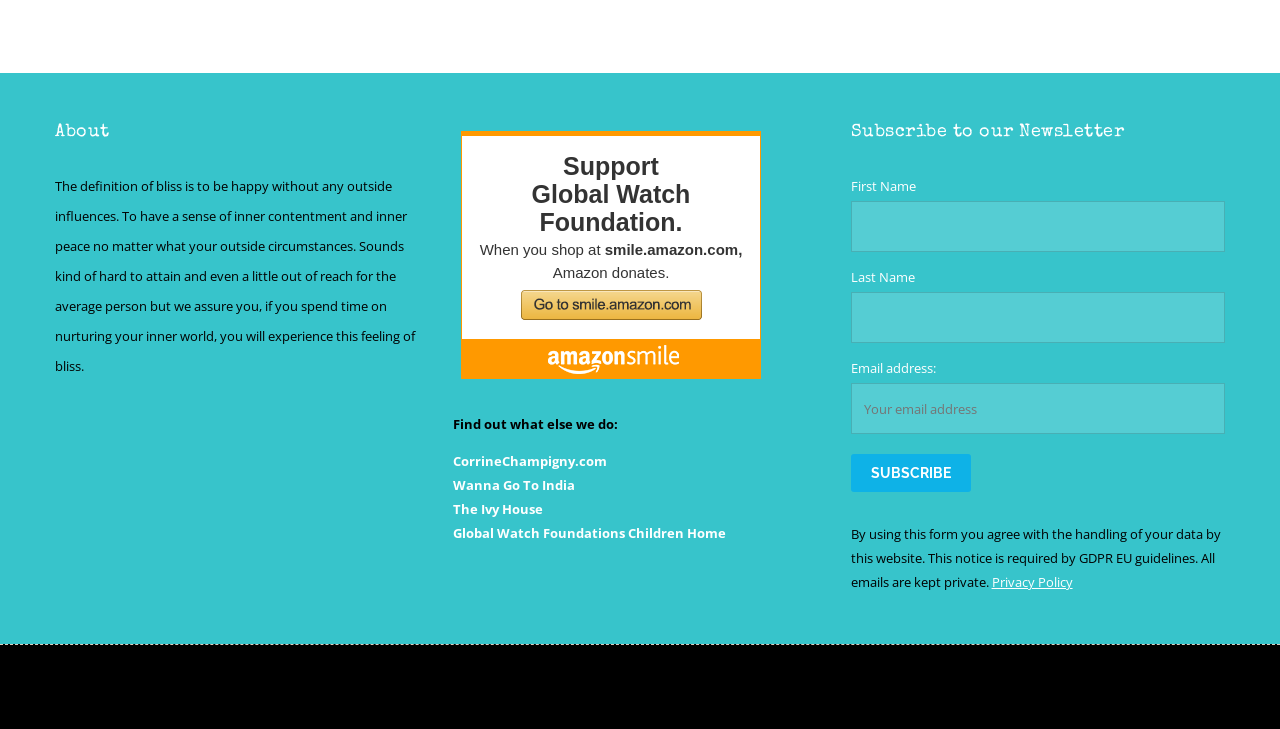Determine the bounding box coordinates for the area that should be clicked to carry out the following instruction: "Read the Privacy Policy".

[0.775, 0.786, 0.838, 0.81]